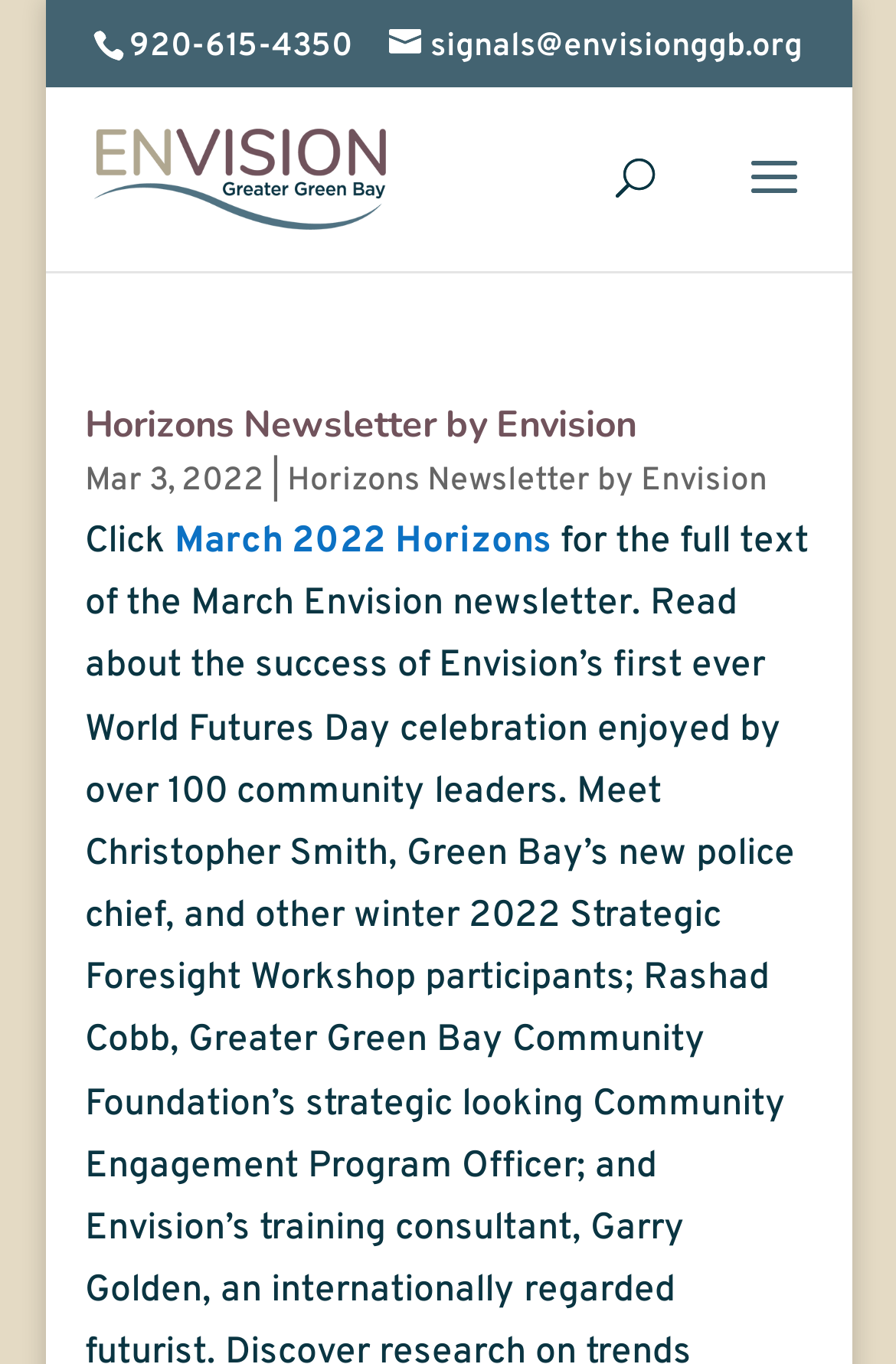Find the bounding box coordinates corresponding to the UI element with the description: "March 2022 Horizons". The coordinates should be formatted as [left, top, right, bottom], with values as floats between 0 and 1.

[0.195, 0.381, 0.616, 0.414]